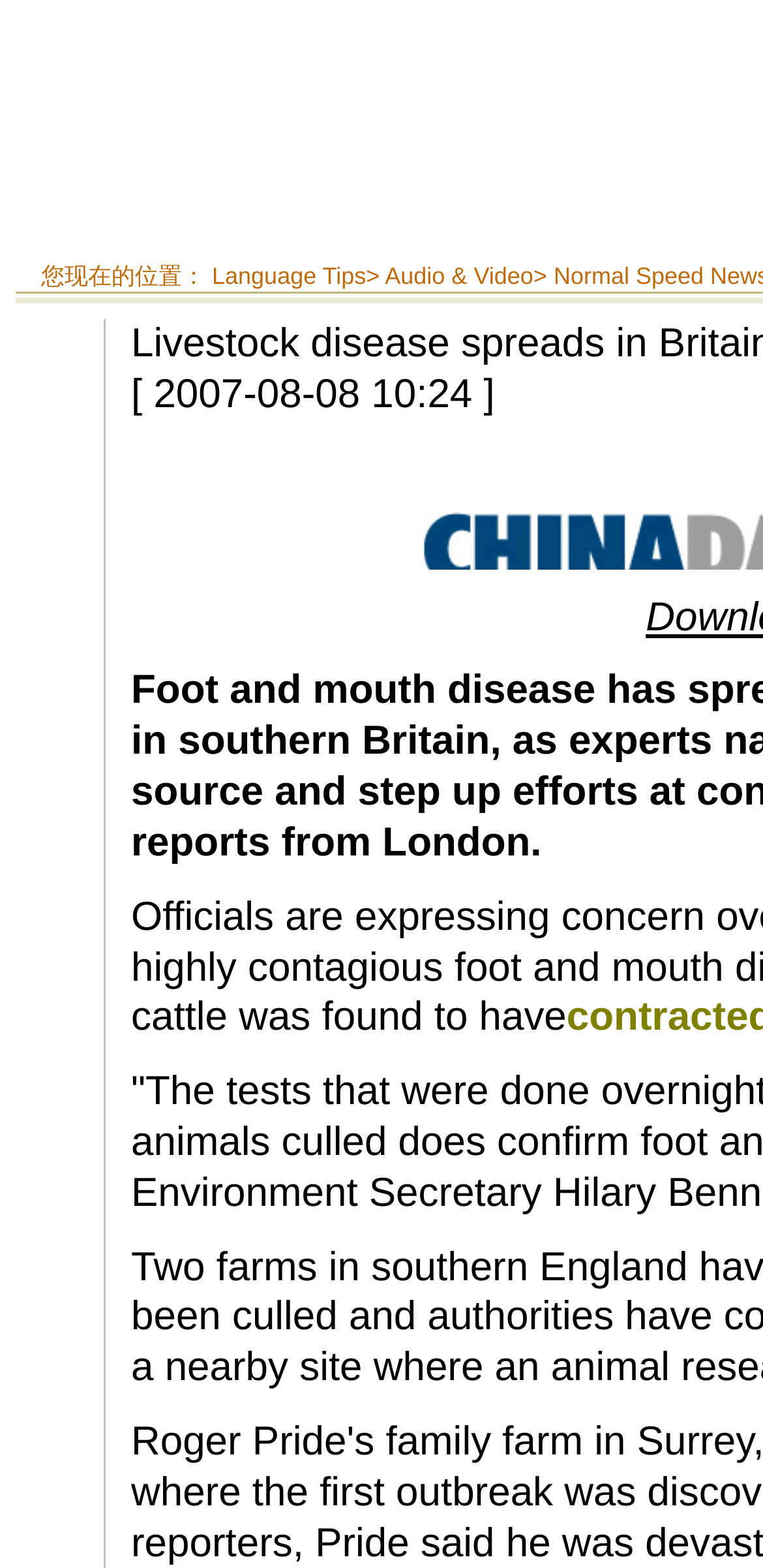What is the purpose of the links on the webpage?
Please provide a full and detailed response to the question.

The links on the webpage, such as 'Language Tips' and 'Audio & Video', are likely intended to provide users with access to additional content or resources related to the news article.